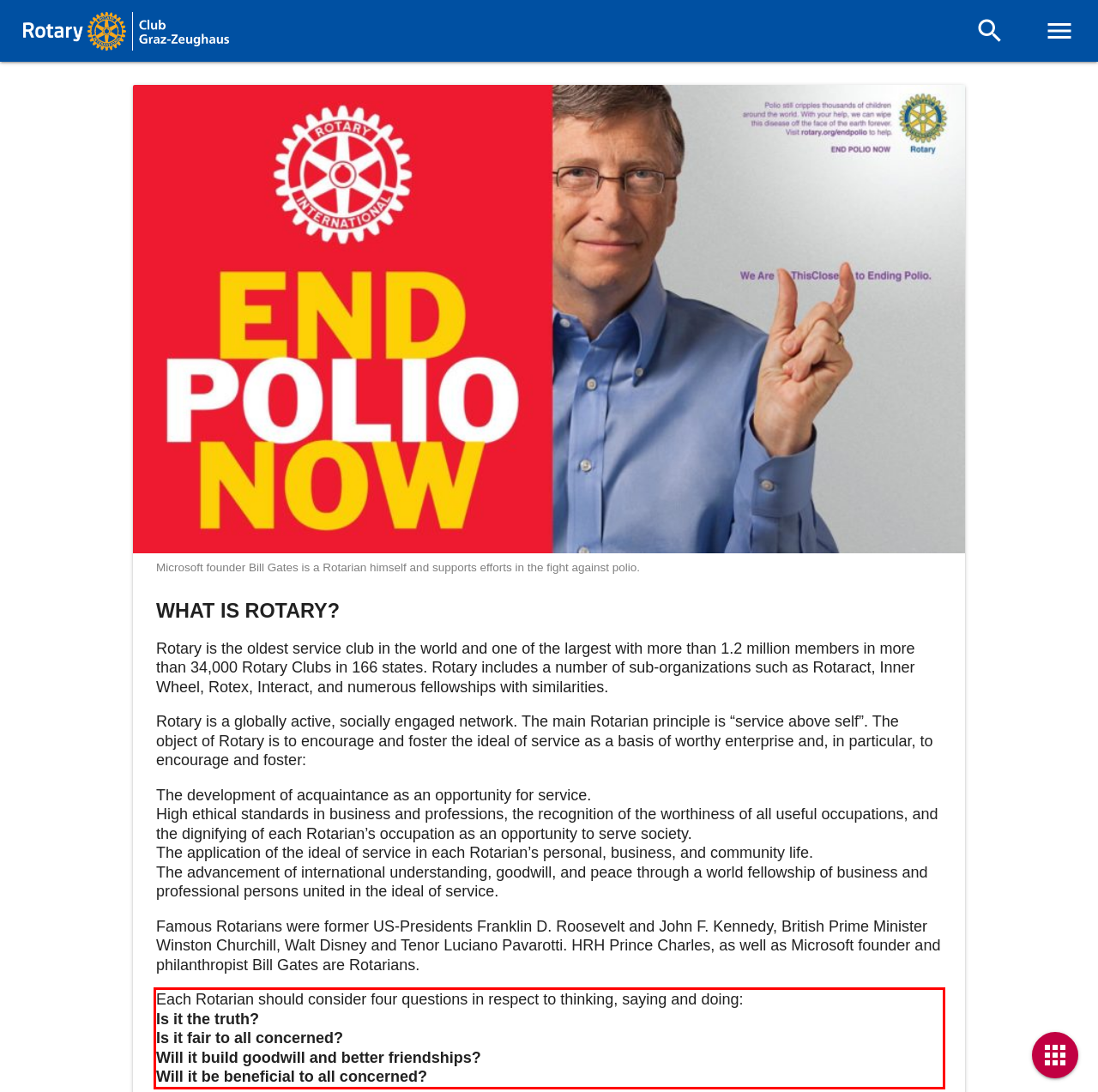Please recognize and transcribe the text located inside the red bounding box in the webpage image.

Each Rotarian should consider four questions in respect to thinking, saying and doing: Is it the truth? Is it fair to all concerned? Will it build goodwill and better friendships? Will it be beneficial to all concerned?